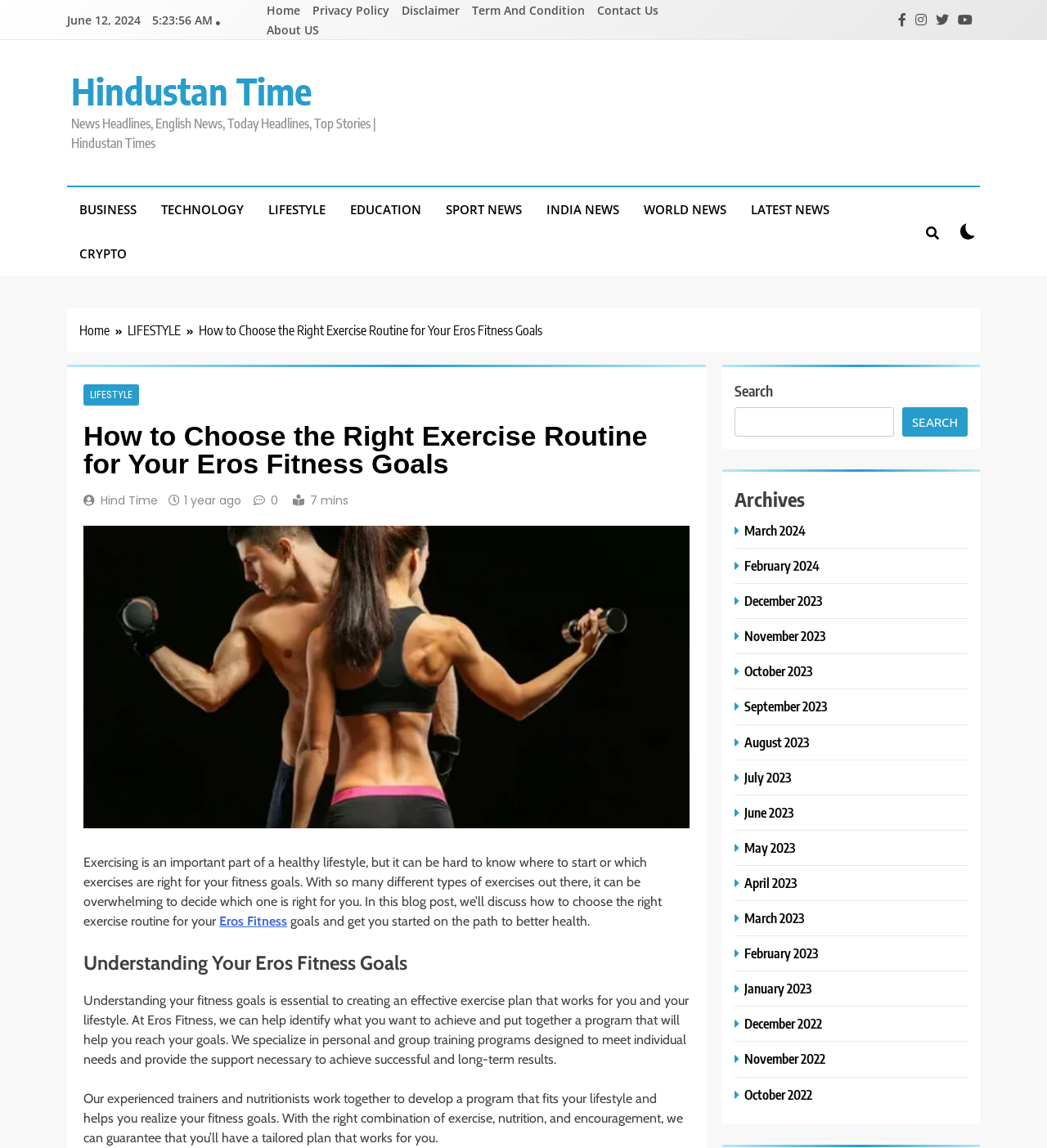Please give a one-word or short phrase response to the following question: 
What is the name of the fitness program mentioned in the article?

Eros Fitness